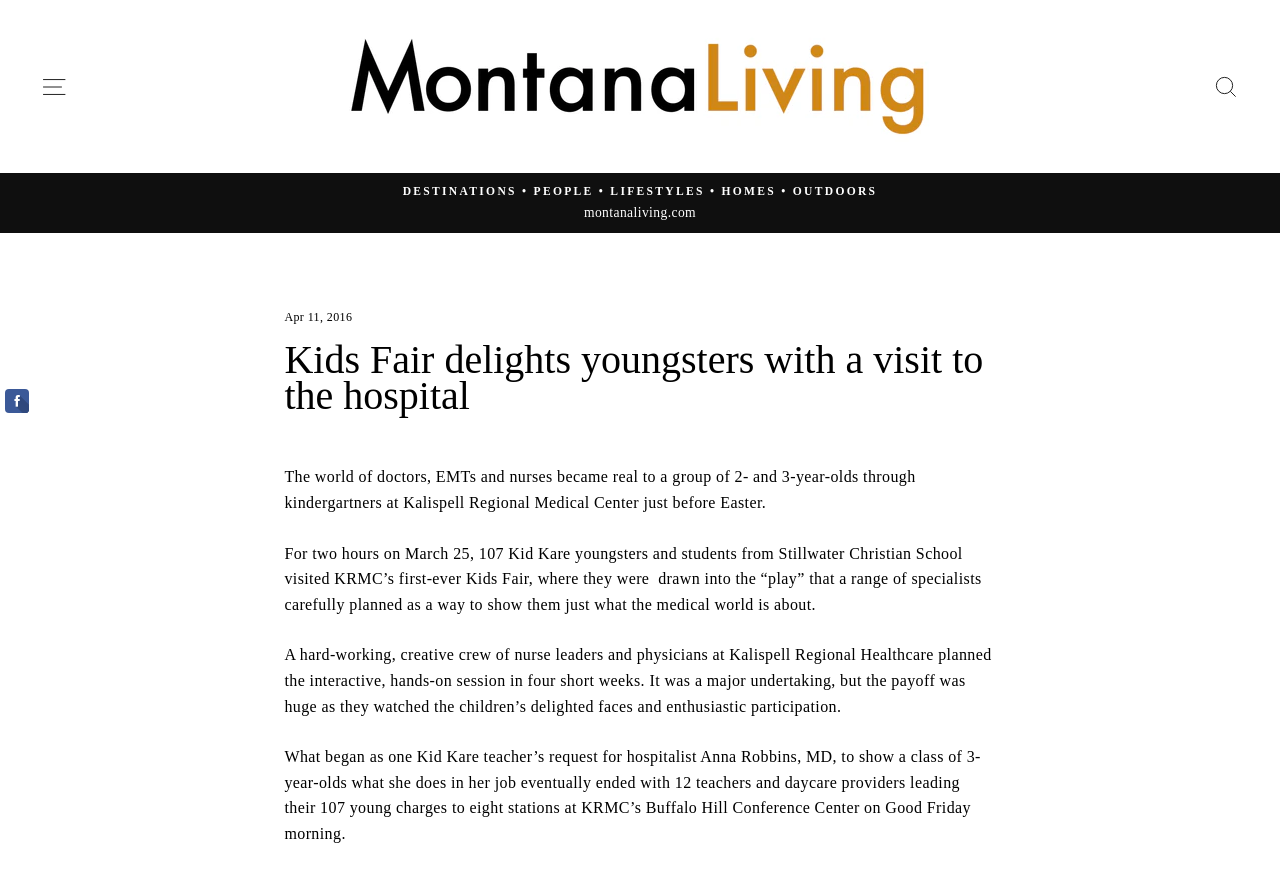Please specify the bounding box coordinates in the format (top-left x, top-left y, bottom-right x, bottom-right y), with all values as floating point numbers between 0 and 1. Identify the bounding box of the UI element described by: Search

[0.938, 0.075, 0.978, 0.124]